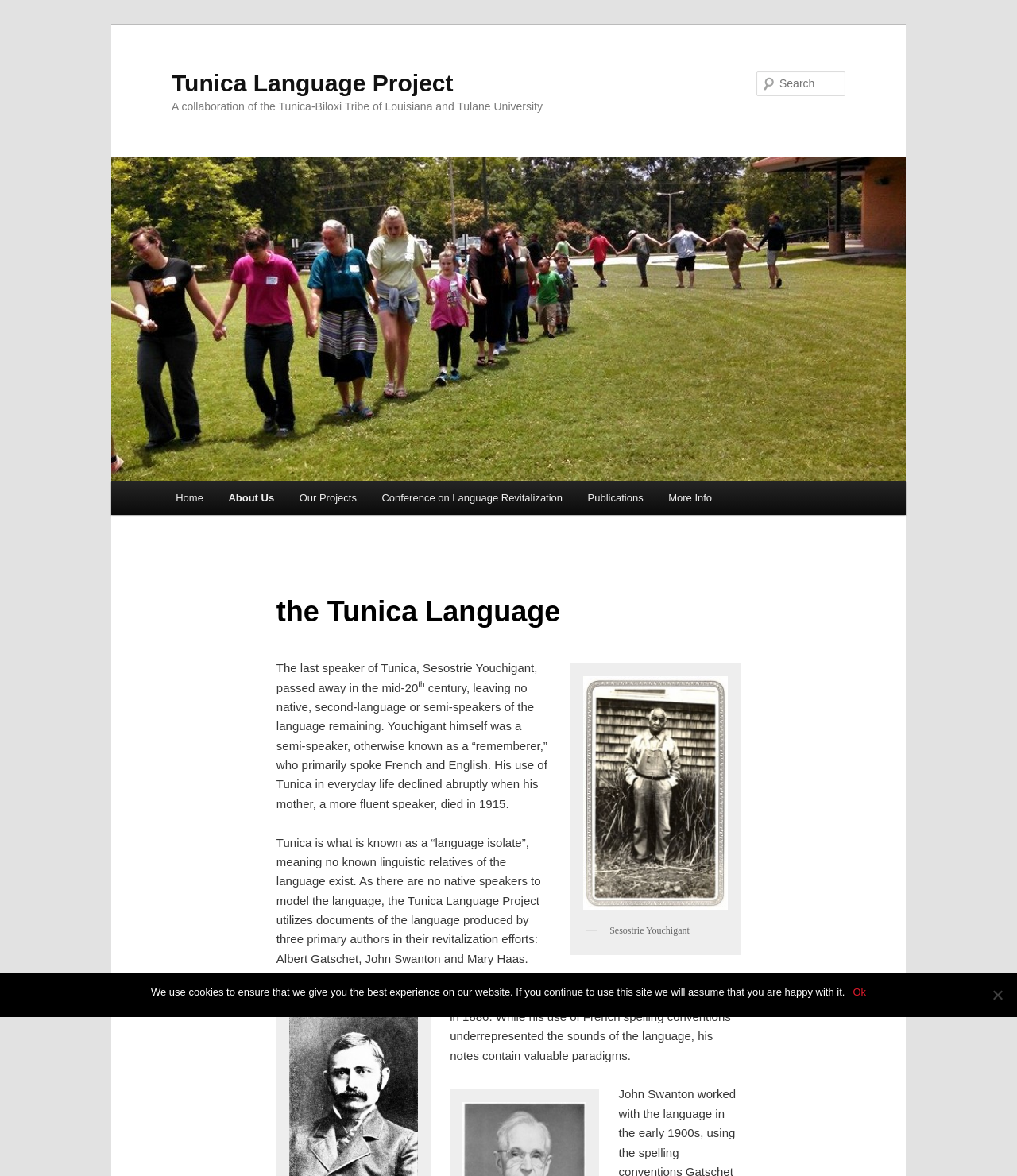What is the language isolate mentioned on the webpage?
Provide an in-depth and detailed answer to the question.

I found the answer by reading the text content of the webpage, specifically the paragraph that explains what a language isolate is, and it mentions that Tunica is an example of a language isolate.